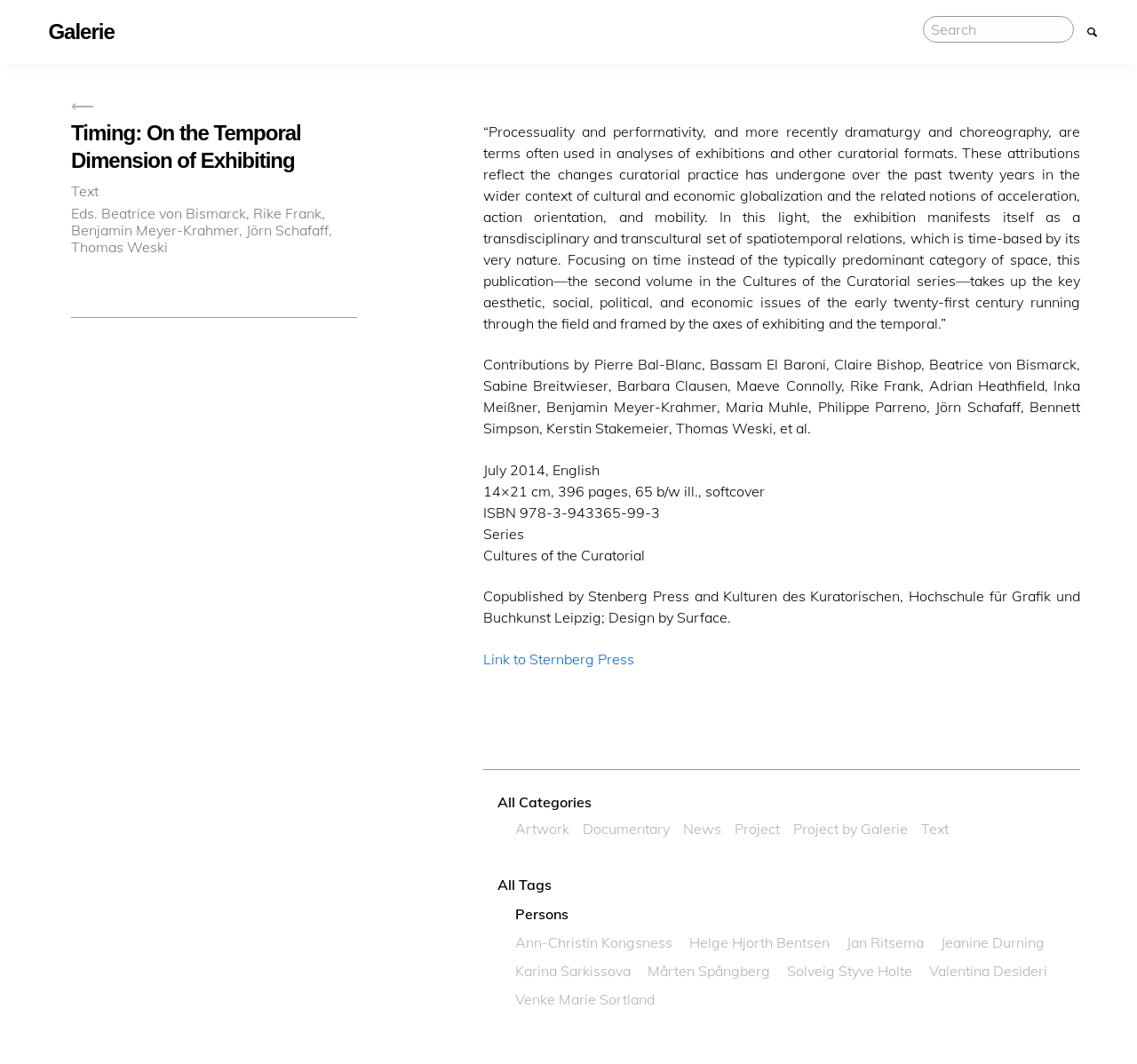What is the name of the Galerie?
Using the image as a reference, give an elaborate response to the question.

The name of the Galerie can be found in the top-left corner of the webpage, where it is written as a heading and also as a link.